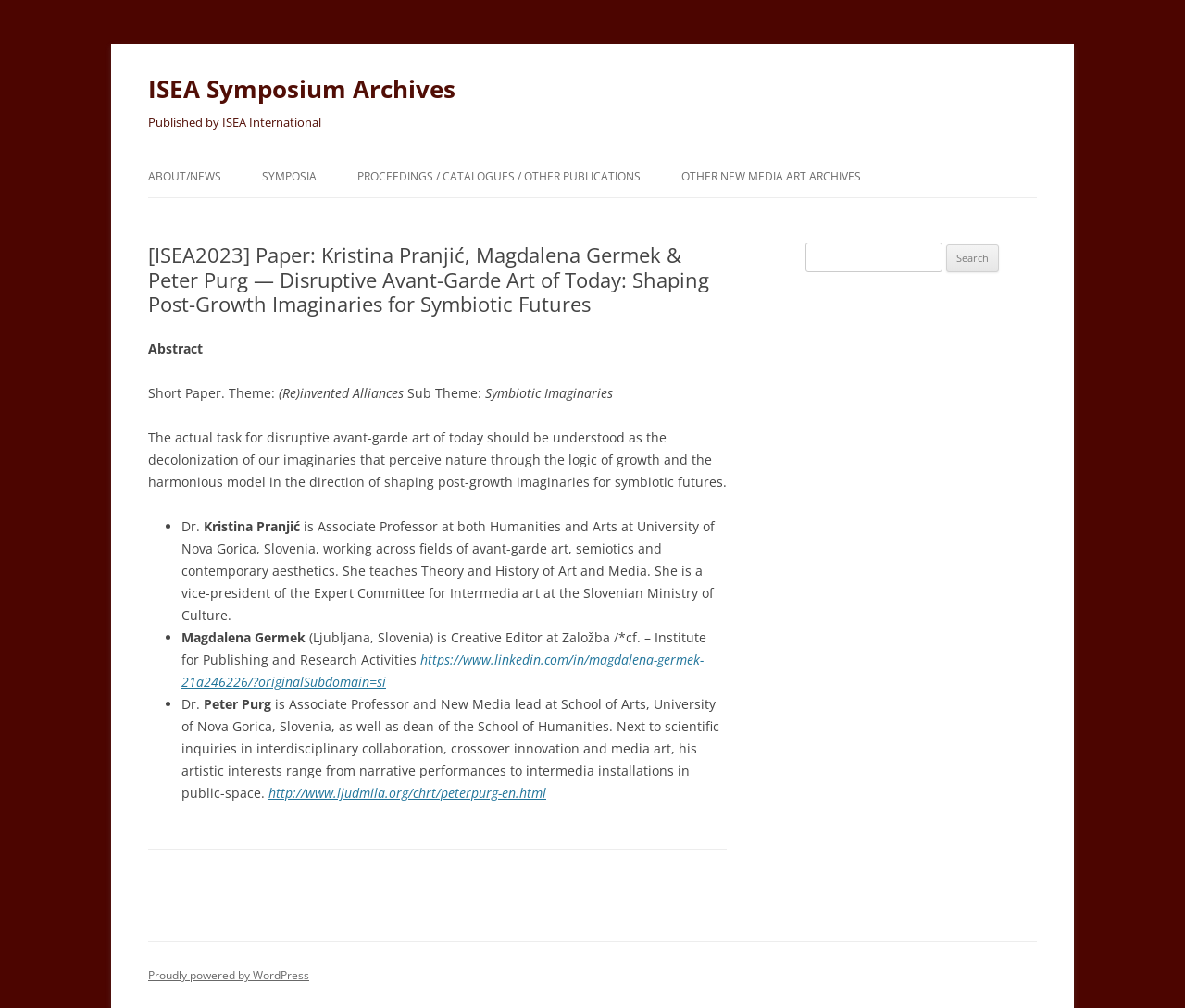Please specify the bounding box coordinates of the region to click in order to perform the following instruction: "Search for a paper".

[0.68, 0.241, 0.795, 0.27]